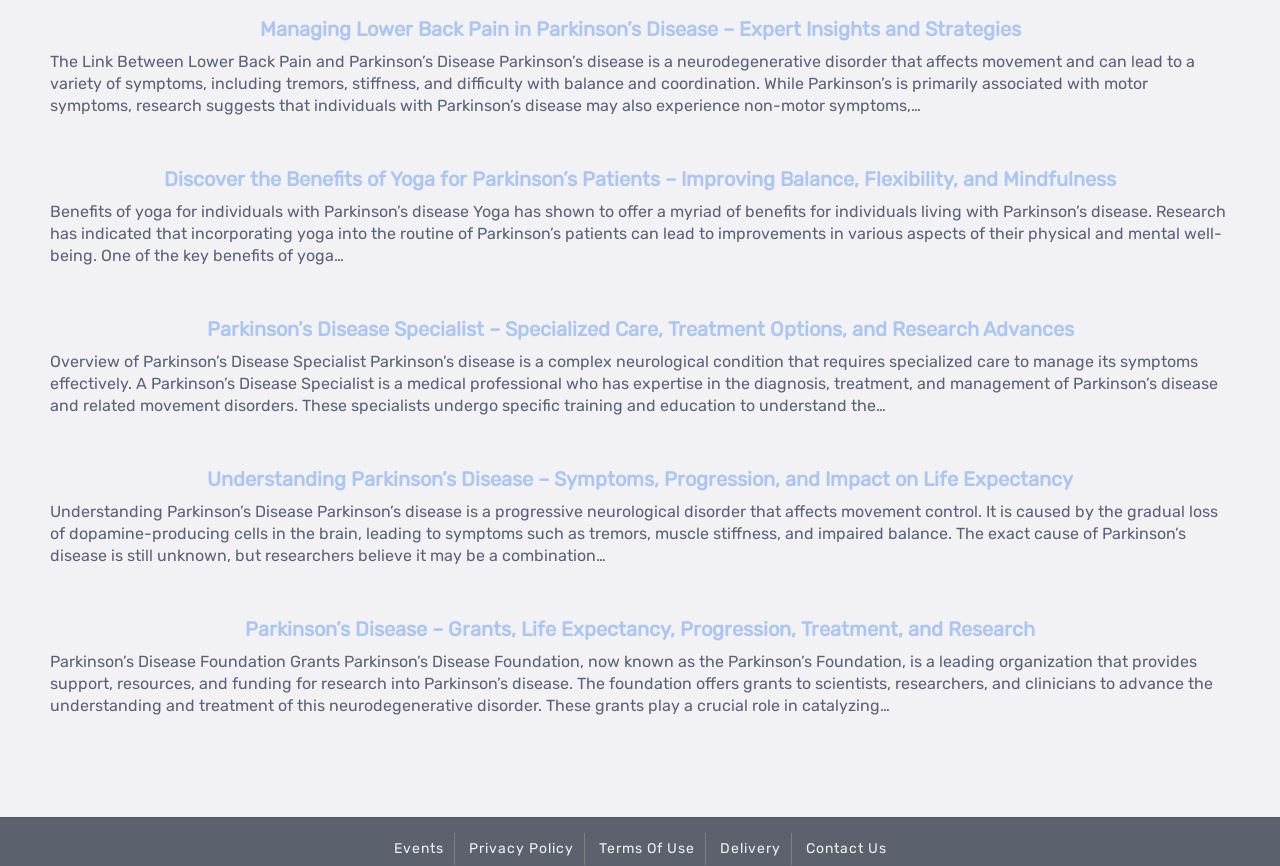What is the purpose of a Parkinson's Disease Specialist?
Answer with a single word or phrase by referring to the visual content.

Diagnosis, treatment, and management of Parkinson's disease